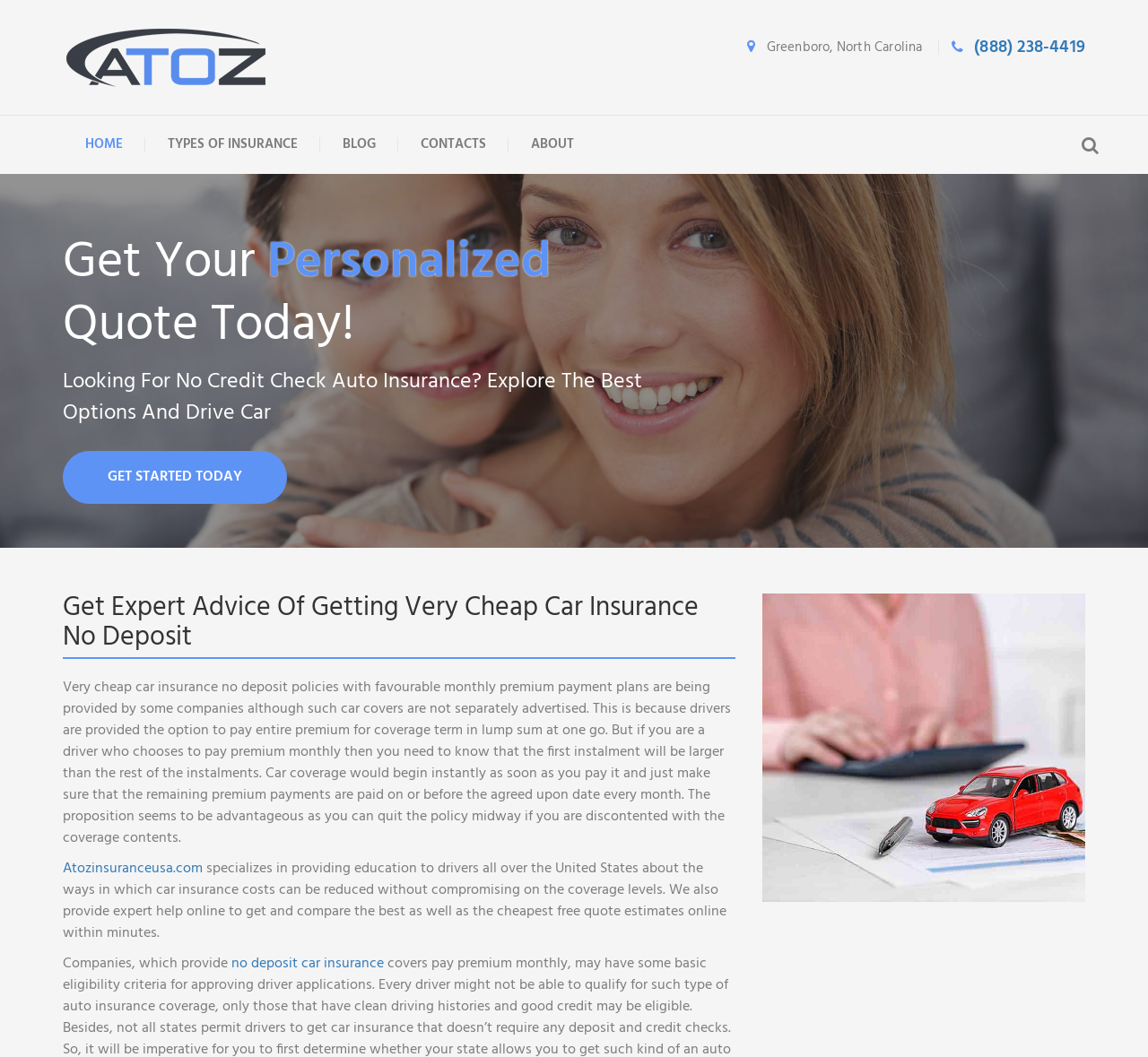Use the details in the image to answer the question thoroughly: 
What is the location mentioned on the webpage?

The location 'Greenboro, North Carolina' is mentioned on the webpage, which suggests that the company or the insurance services may be based in or have a presence in this location.